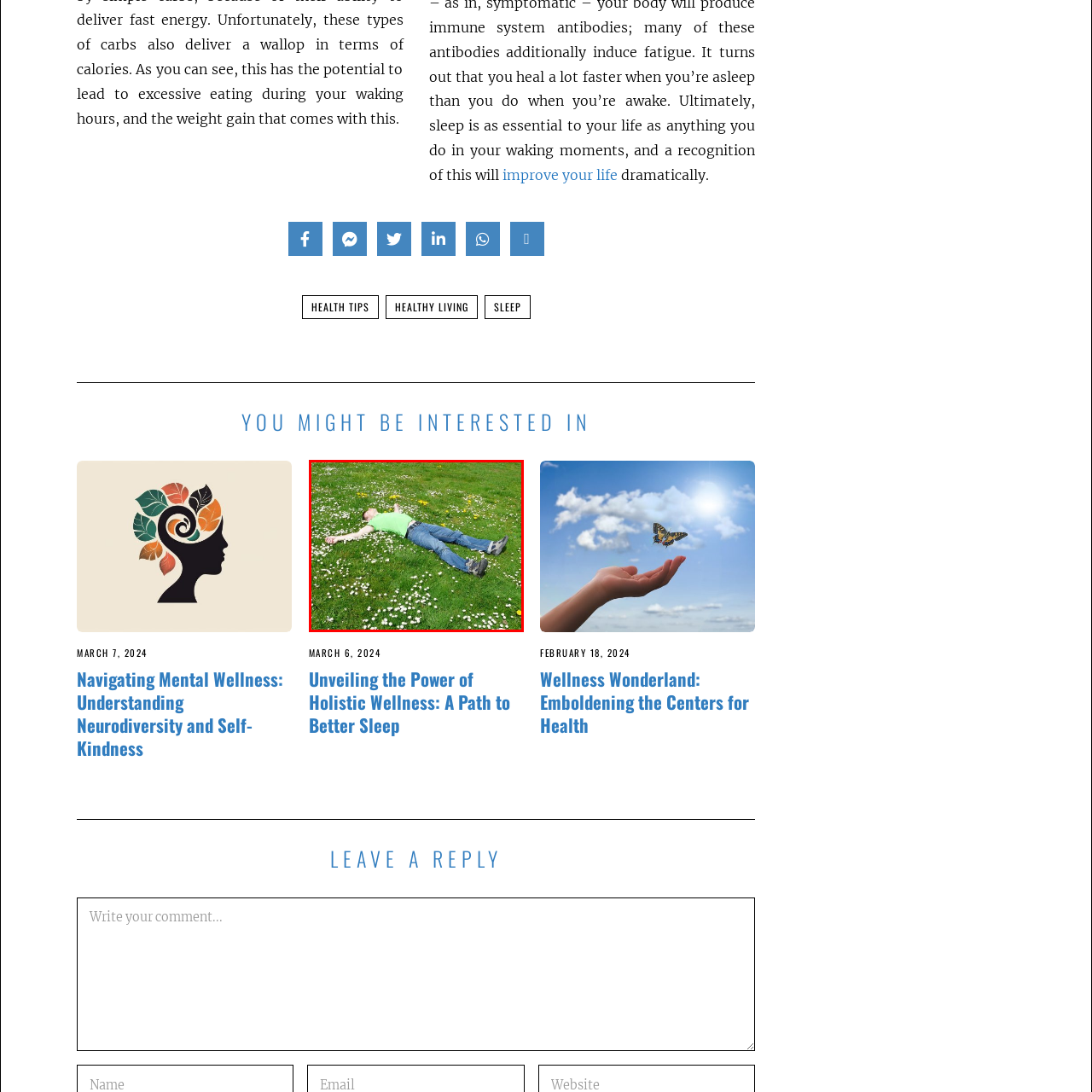Please analyze the elements within the red highlighted area in the image and provide a comprehensive answer to the following question: What type of flowers are scattered on the lawn?

According to the caption, the vibrant green lawn is scattered with white daisies and a few yellow flowers, creating a serene and peaceful atmosphere.